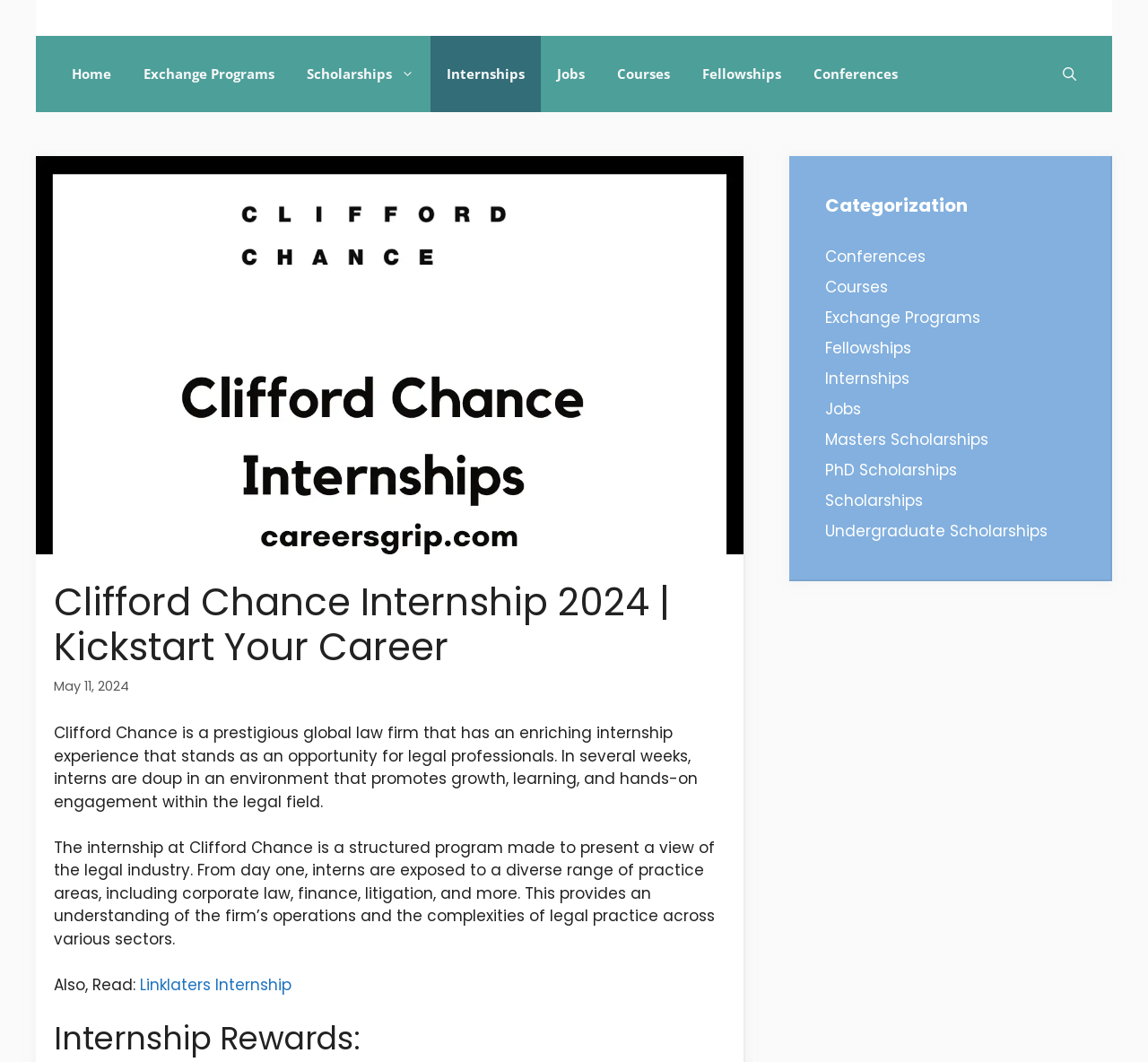With reference to the screenshot, provide a detailed response to the question below:
Is the webpage about a law firm?

The webpage is about Clifford Chance, a prestigious global law firm, which is evident from the header and the content of the webpage.